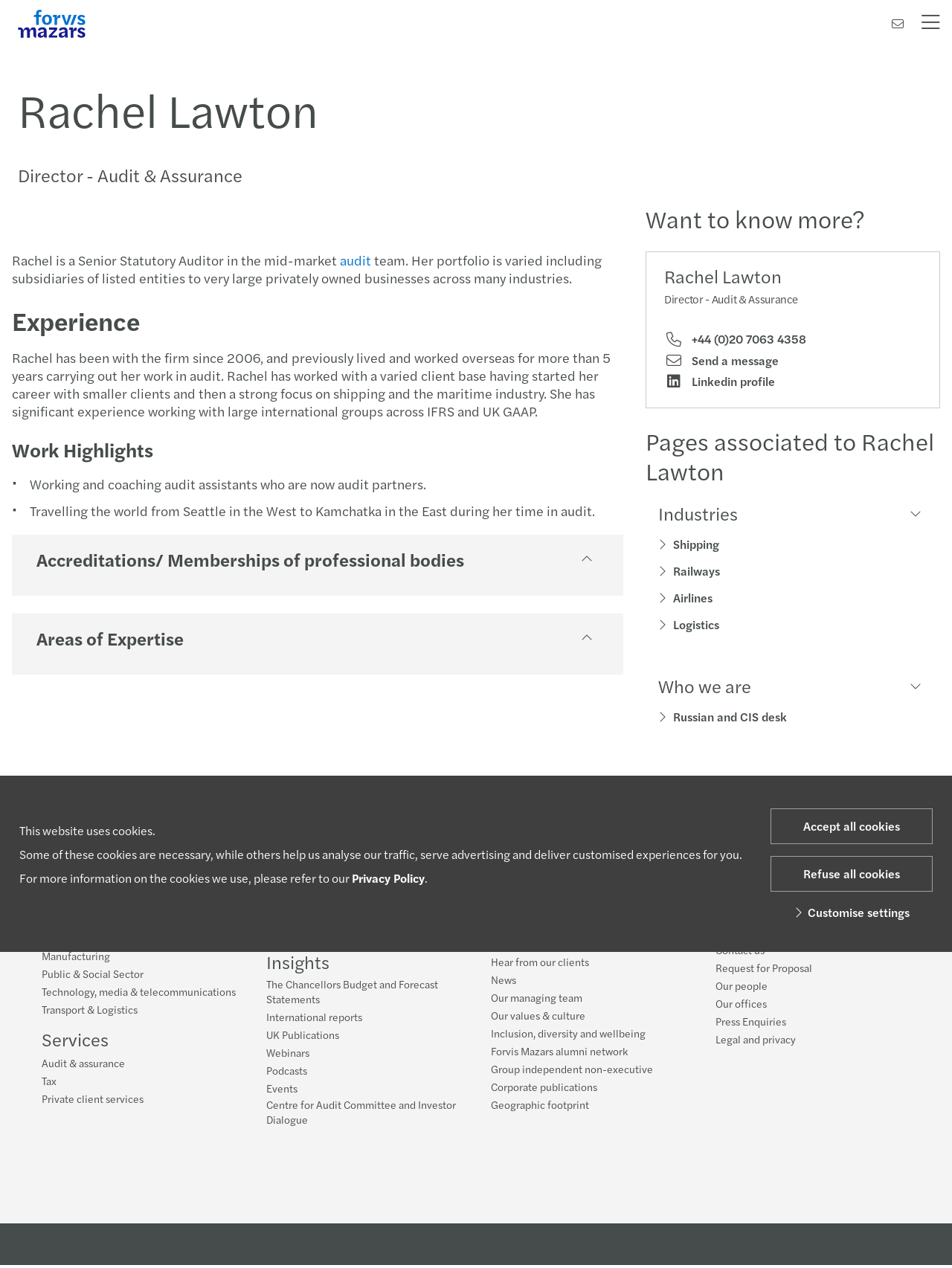Please predict the bounding box coordinates of the element's region where a click is necessary to complete the following instruction: "View Industries". The coordinates should be represented by four float numbers between 0 and 1, i.e., [left, top, right, bottom].

[0.044, 0.655, 0.127, 0.674]